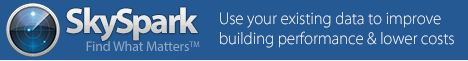What is the name of the tool?
Ensure your answer is thorough and detailed.

The caption explicitly mentions 'The image features the branding of SkySpark', which indicates that SkySpark is the name of the tool being referred to.